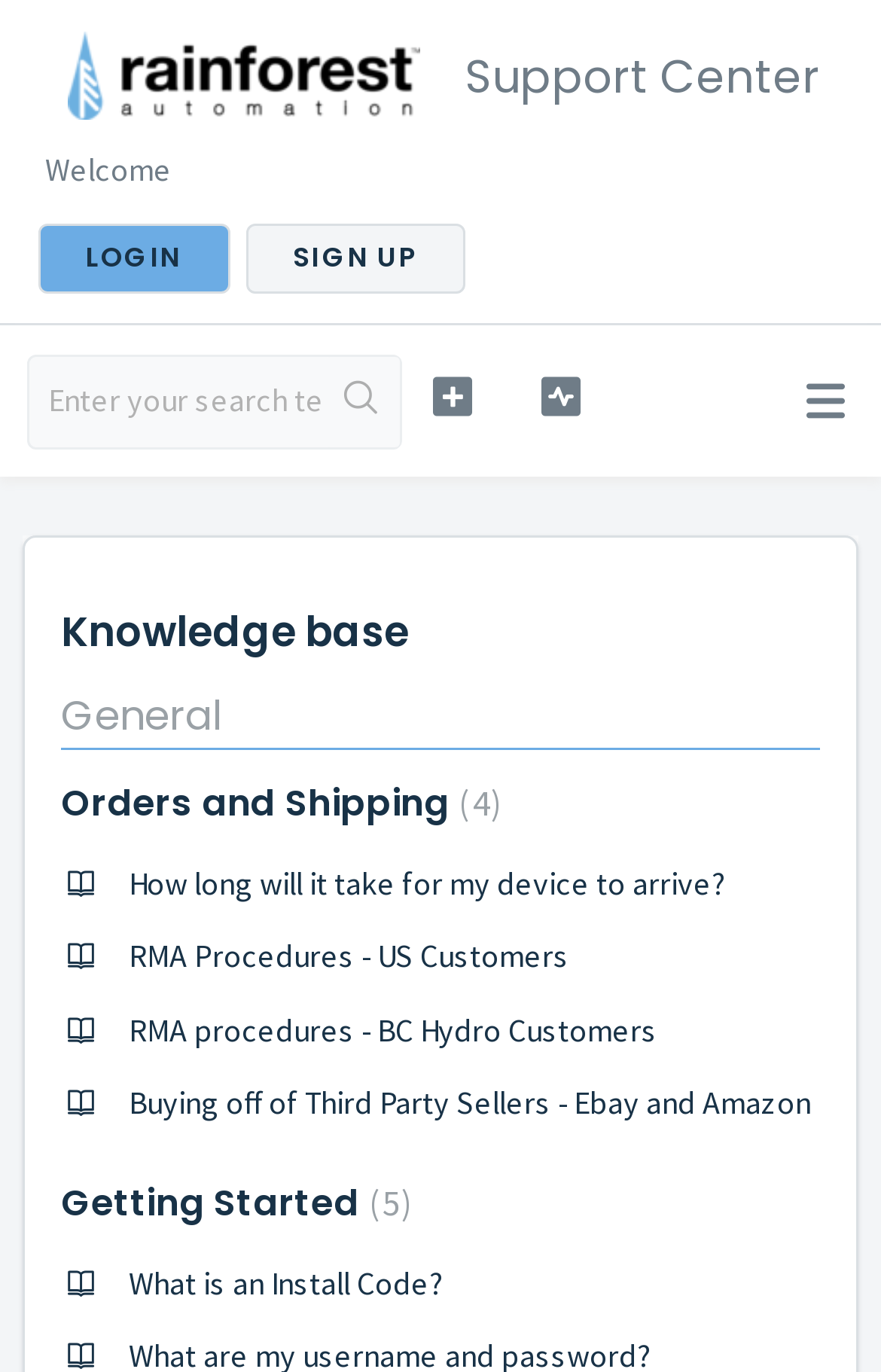Give a one-word or short phrase answer to this question: 
How many categories are listed under the knowledge base?

At least 2